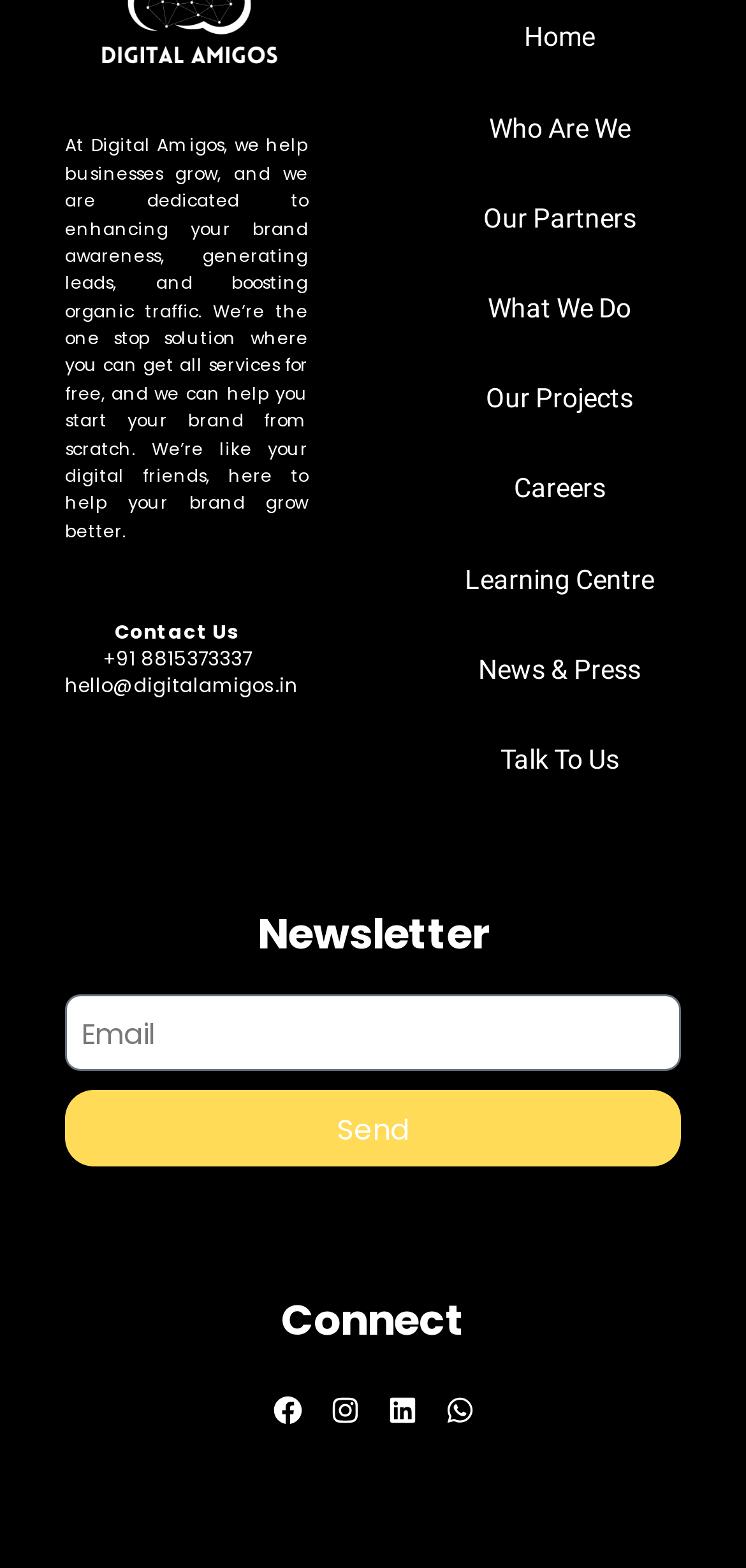Can you find the bounding box coordinates of the area I should click to execute the following instruction: "Click the Send button"?

[0.087, 0.695, 0.913, 0.744]